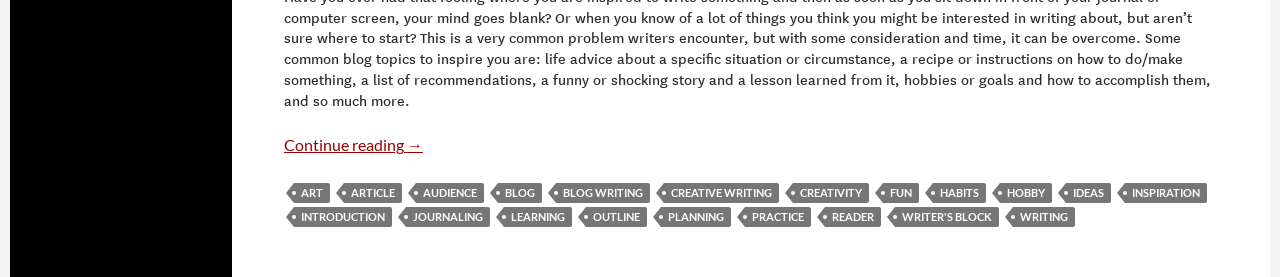Extract the bounding box coordinates for the UI element described by the text: "hobby". The coordinates should be in the form of [left, top, right, bottom] with values between 0 and 1.

[0.781, 0.662, 0.822, 0.734]